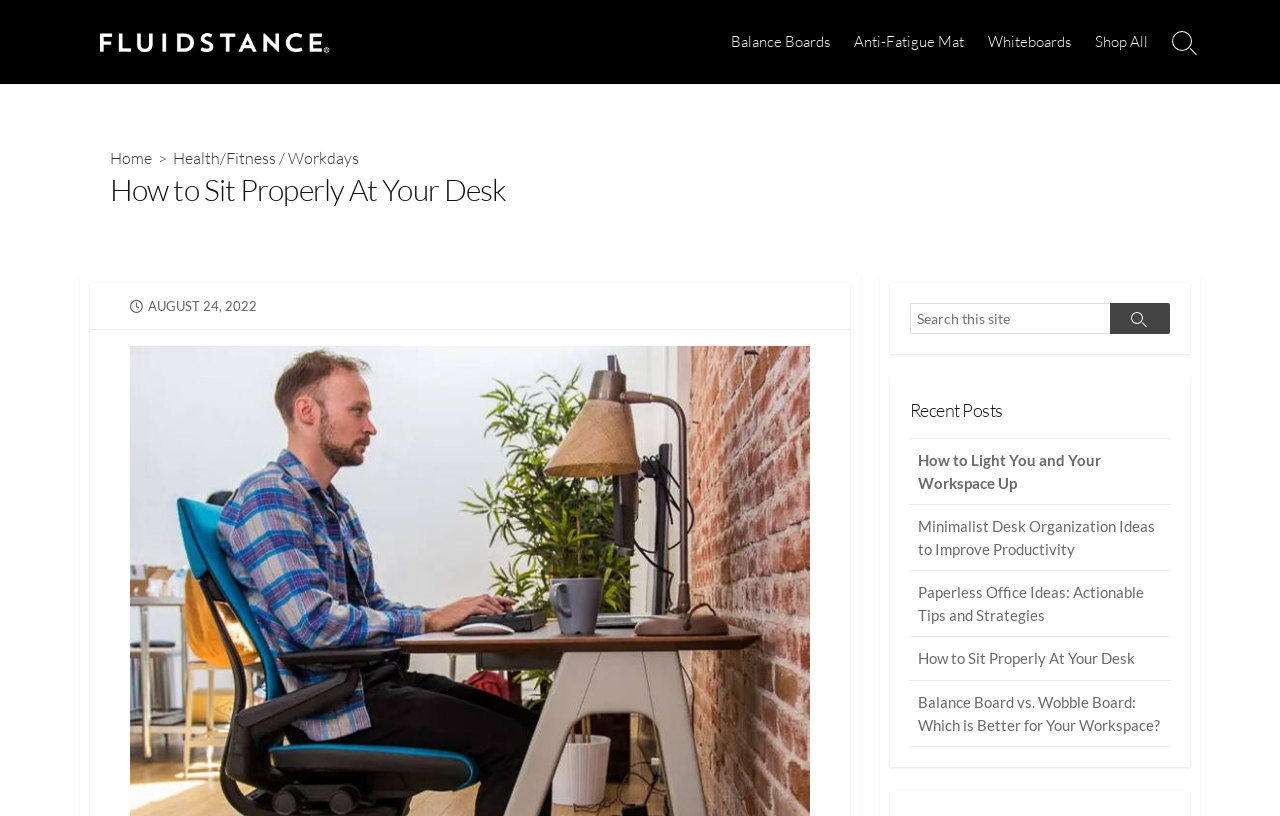Determine the coordinates of the bounding box for the clickable area needed to execute this instruction: "Search for something".

[0.711, 0.372, 0.867, 0.41]